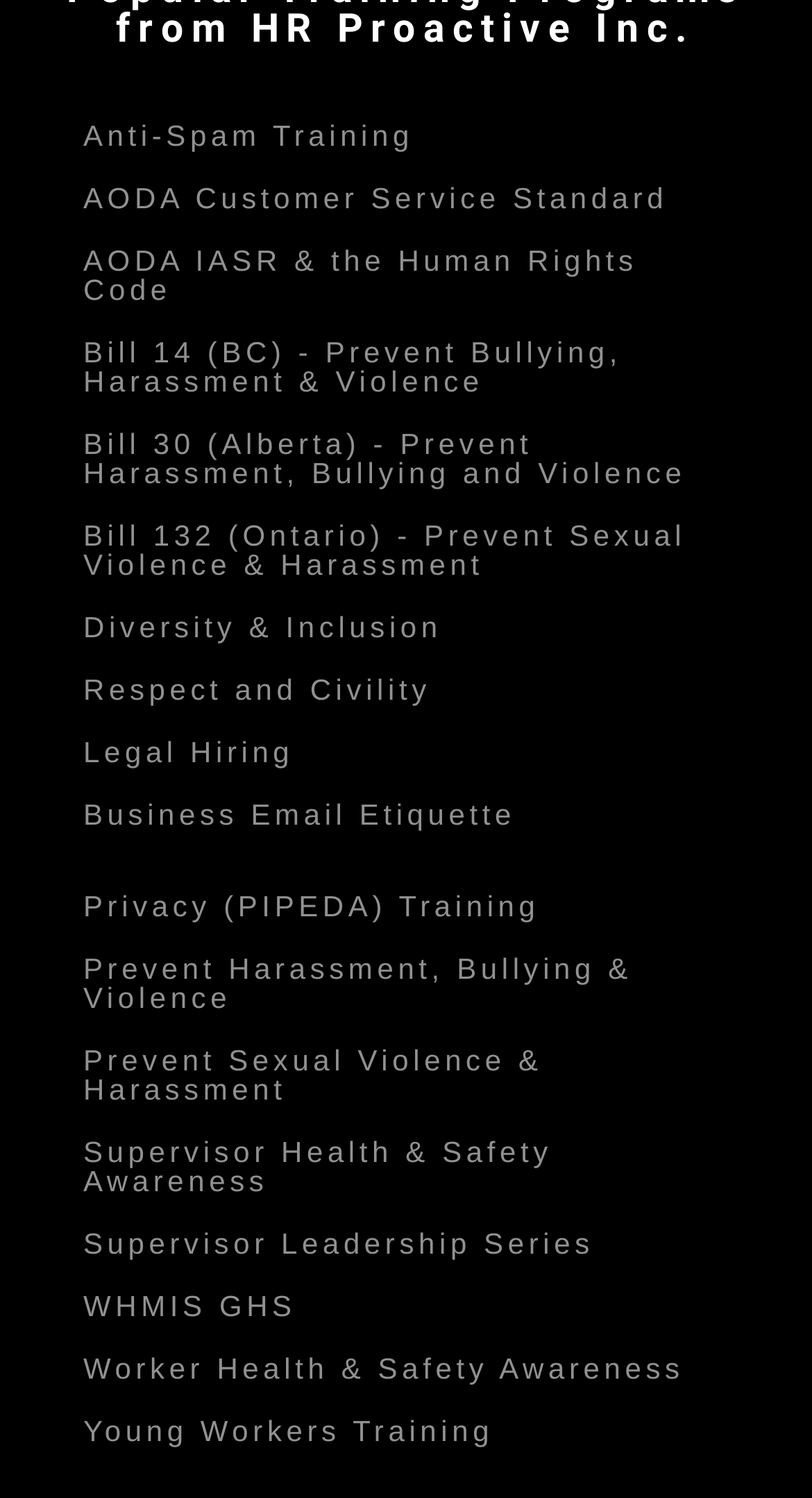Using the element description: "Anti-Spam Training", determine the bounding box coordinates. The coordinates should be in the format [left, top, right, bottom], with values between 0 and 1.

[0.103, 0.079, 0.509, 0.102]